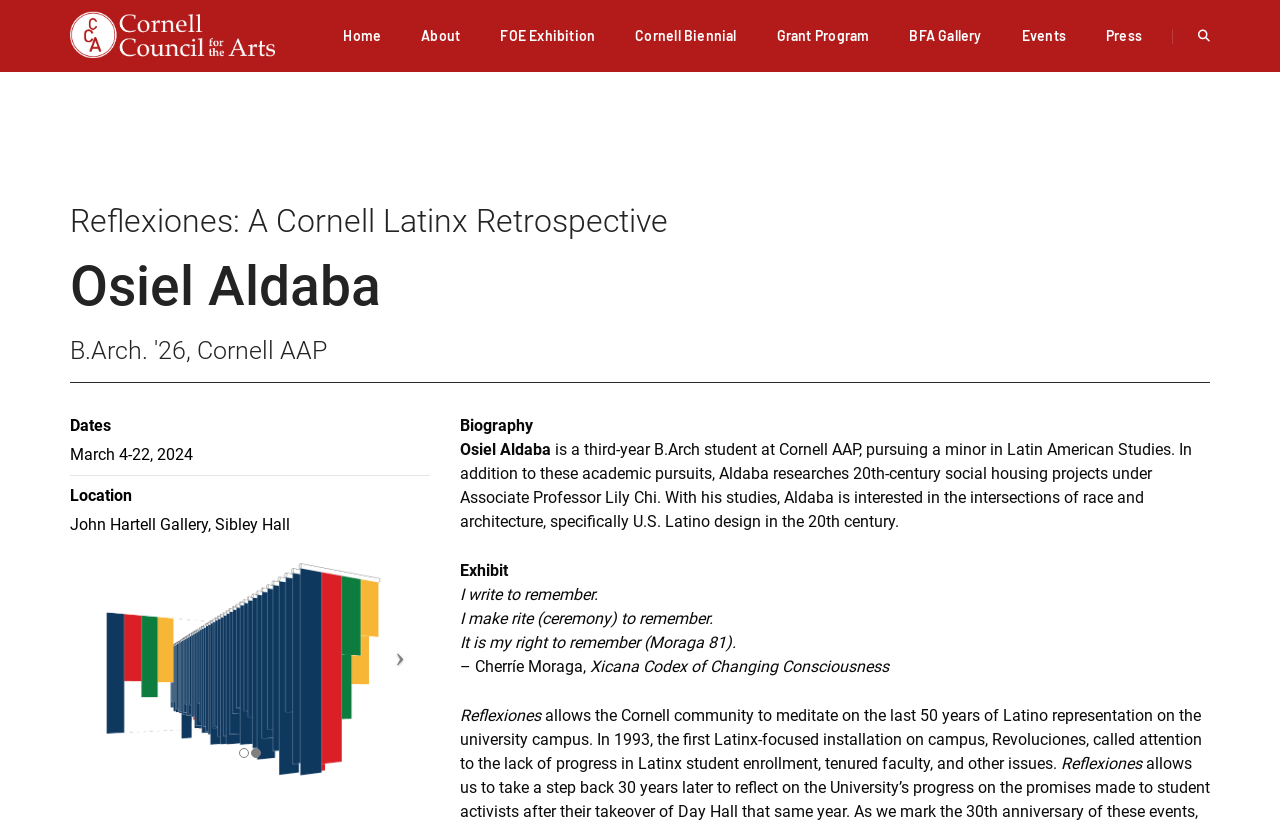Use a single word or phrase to respond to the question:
What is the name of the artist?

Osiel Aldaba